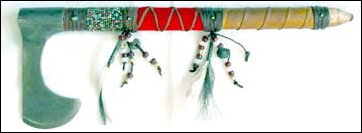What is the primary color of the handle's decoration?
Answer the question based on the image using a single word or a brief phrase.

red